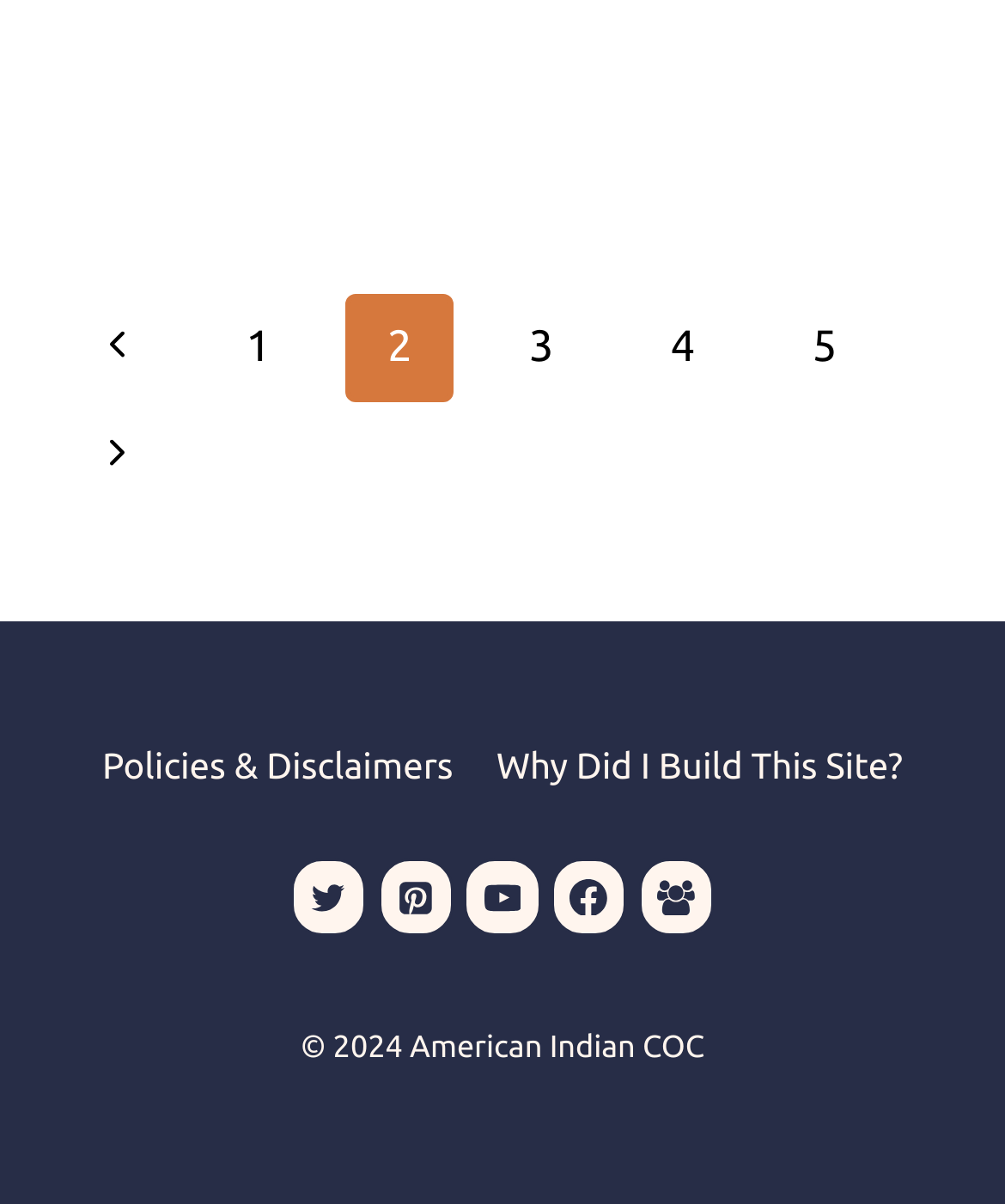Find the bounding box coordinates for the element described here: "5".

[0.766, 0.244, 0.875, 0.335]